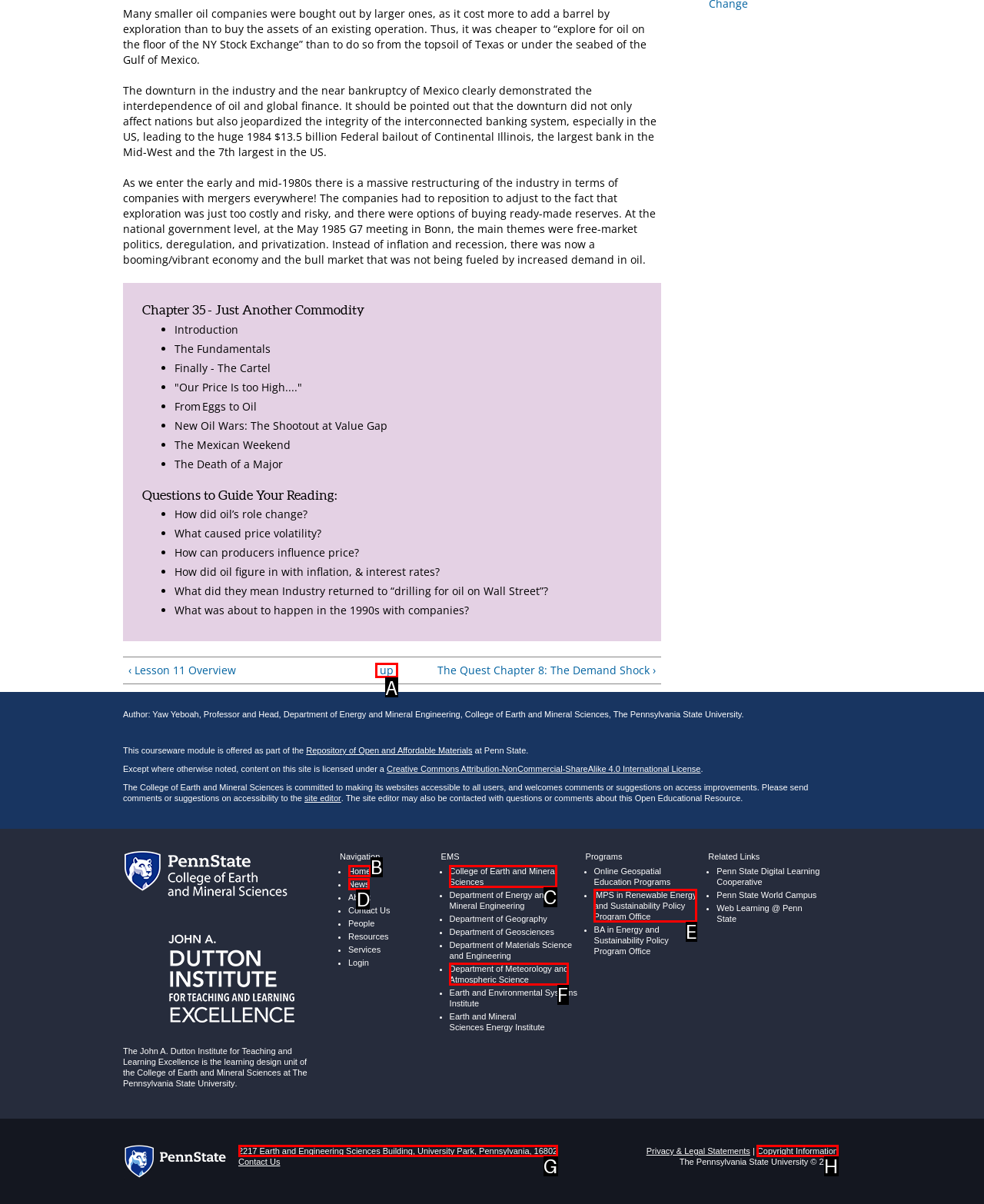Determine the letter of the element to click to accomplish this task: Click the 'up' link. Respond with the letter.

A